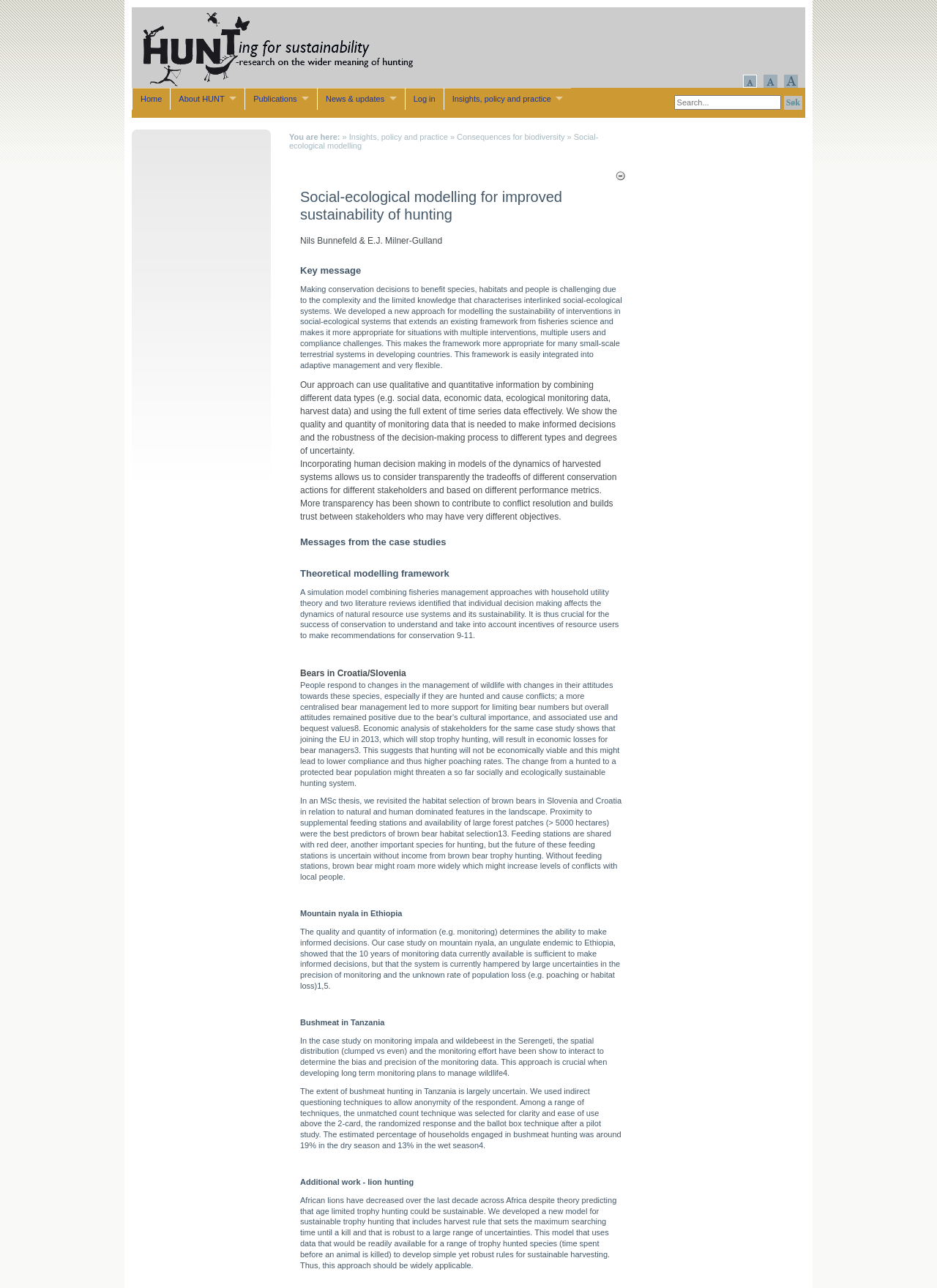What is the main topic of this webpage?
Please provide a detailed and comprehensive answer to the question.

Based on the webpage content, the main topic is about social-ecological modelling for improved sustainability of hunting, which is indicated by the heading 'Social-ecological modelling for improved sustainability of hunting' and the detailed text that follows.